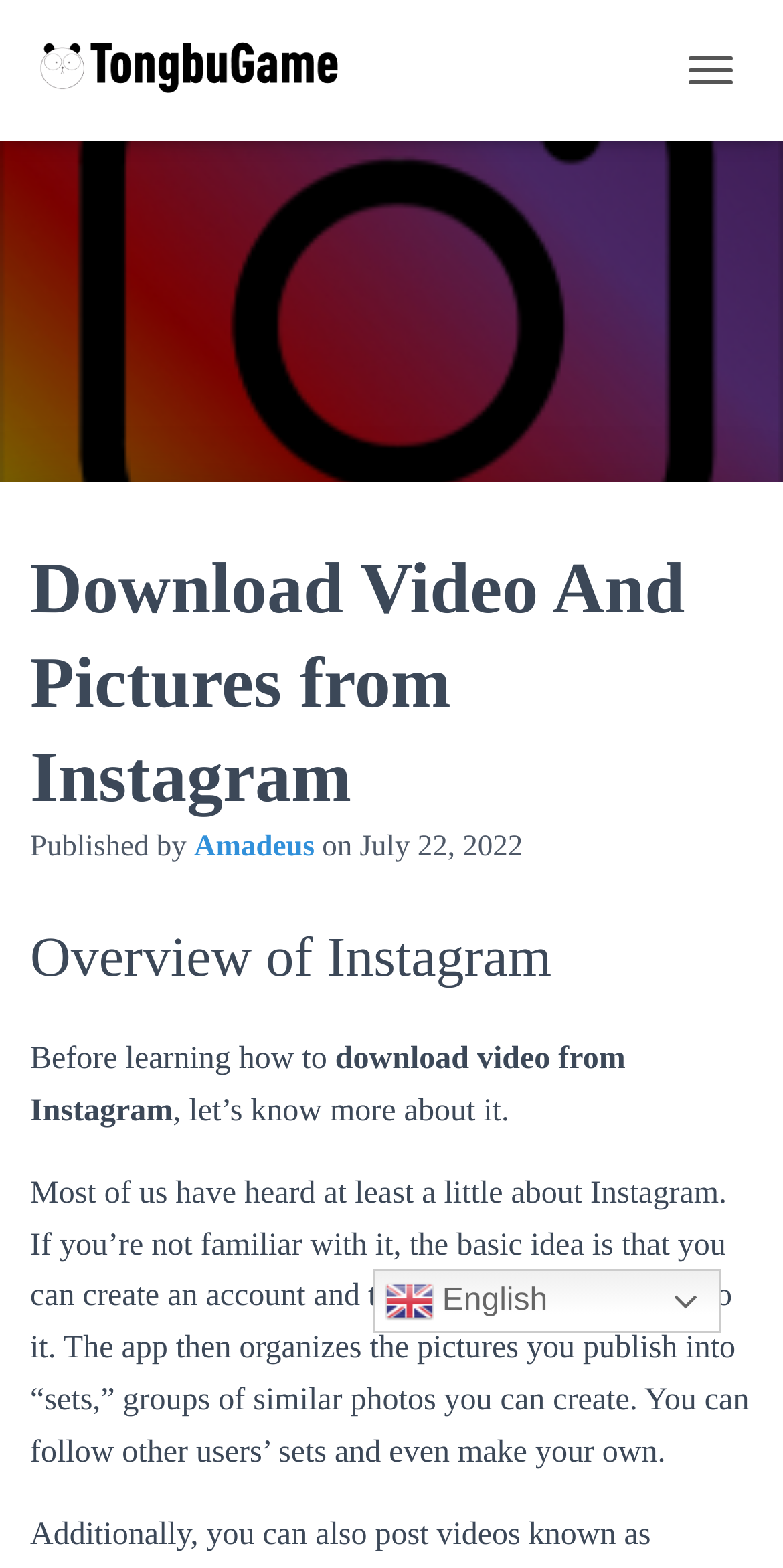Given the webpage screenshot and the description, determine the bounding box coordinates (top-left x, top-left y, bottom-right x, bottom-right y) that define the location of the UI element matching this description: Toggle Navigation

[0.854, 0.024, 0.962, 0.065]